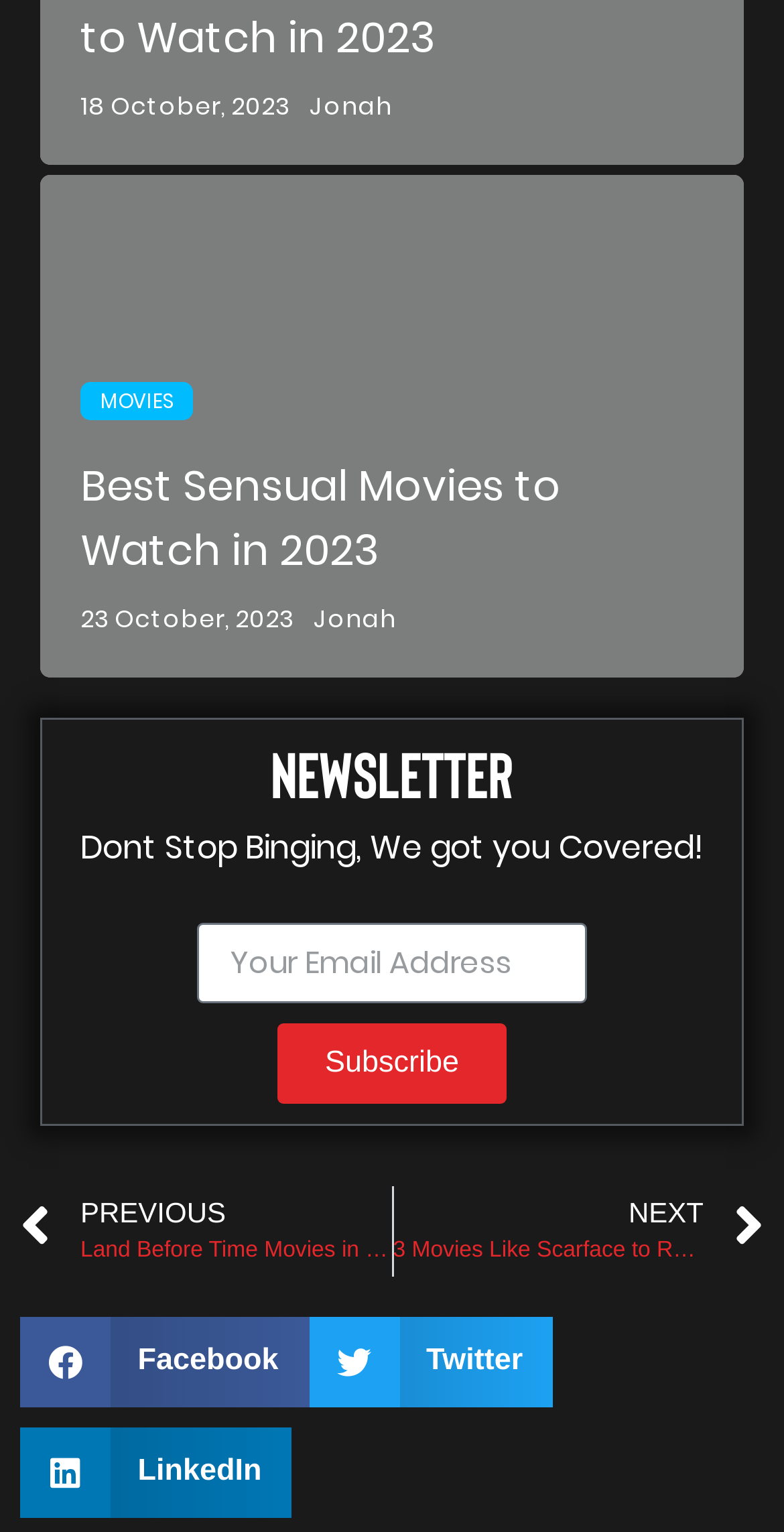Using the provided description: "name="form_fields[email]" placeholder="Your Email Address"", find the bounding box coordinates of the corresponding UI element. The output should be four float numbers between 0 and 1, in the format [left, top, right, bottom].

[0.25, 0.602, 0.75, 0.655]